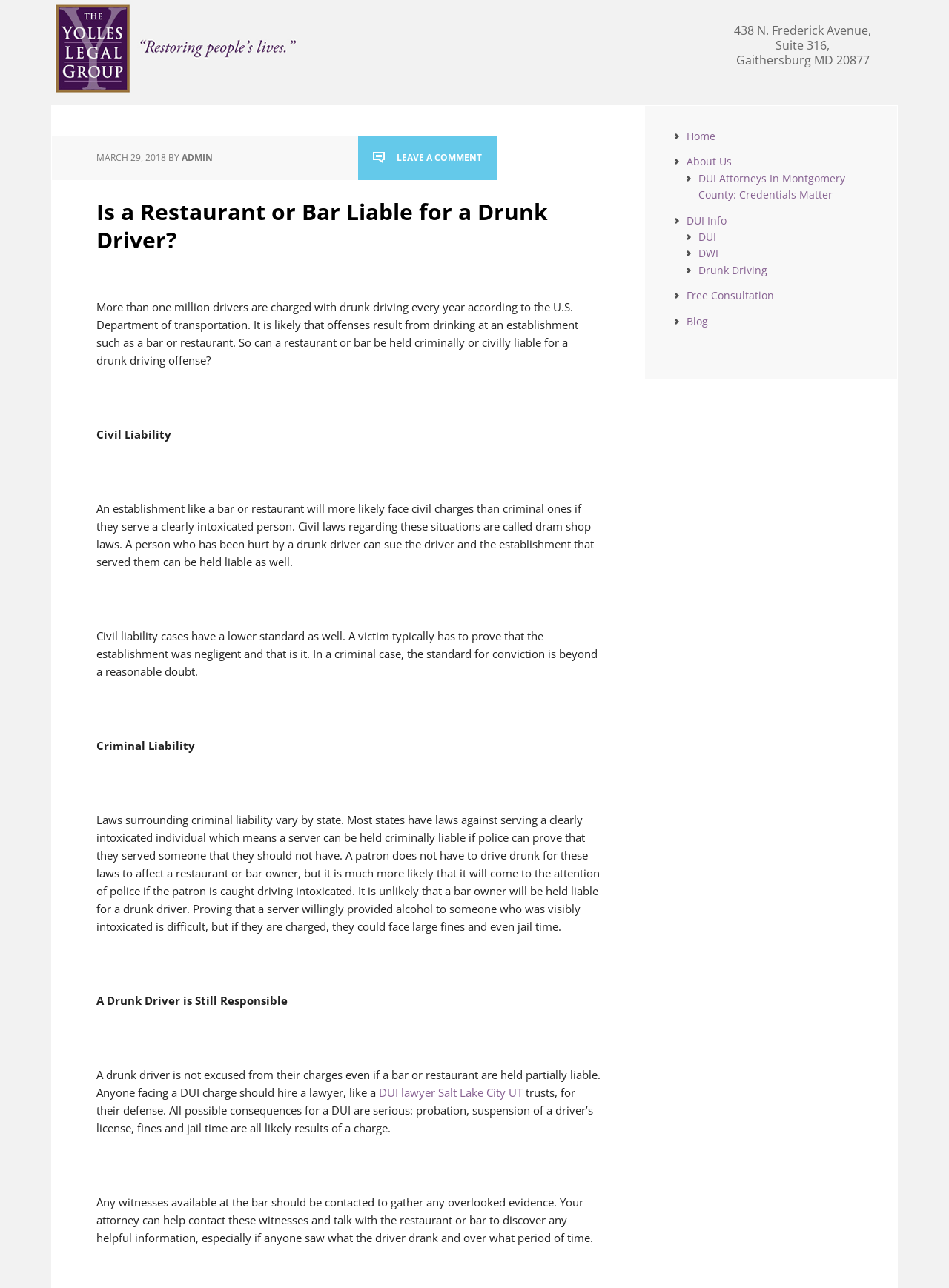What is the main heading of this webpage? Please extract and provide it.

Is a Restaurant or Bar Liable for a Drunk Driver?